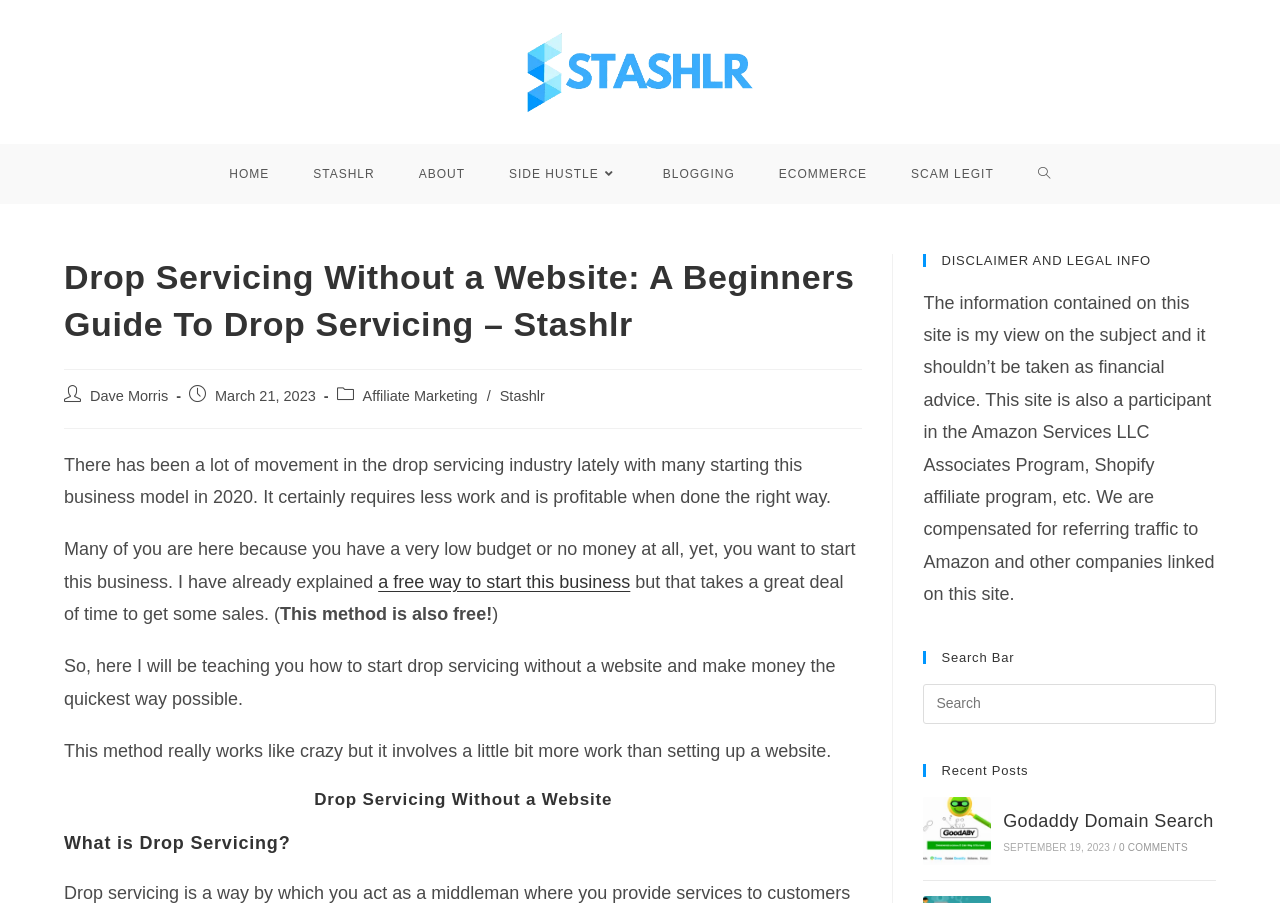Specify the bounding box coordinates of the element's area that should be clicked to execute the given instruction: "Click the More actions button". The coordinates should be four float numbers between 0 and 1, i.e., [left, top, right, bottom].

None